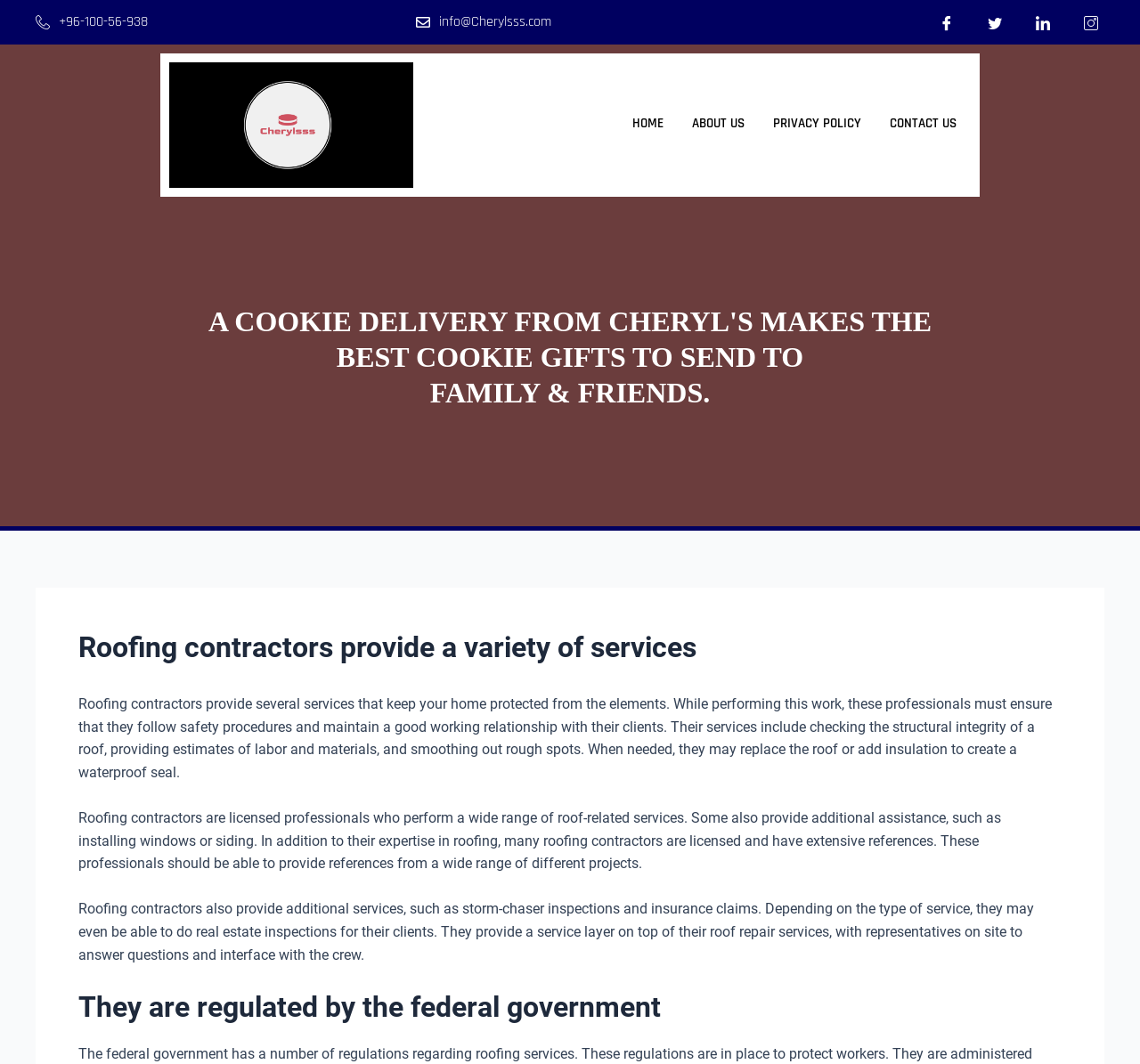What is the role of roofing contractors in relation to their clients?
Using the image as a reference, answer with just one word or a short phrase.

Maintain a good working relationship